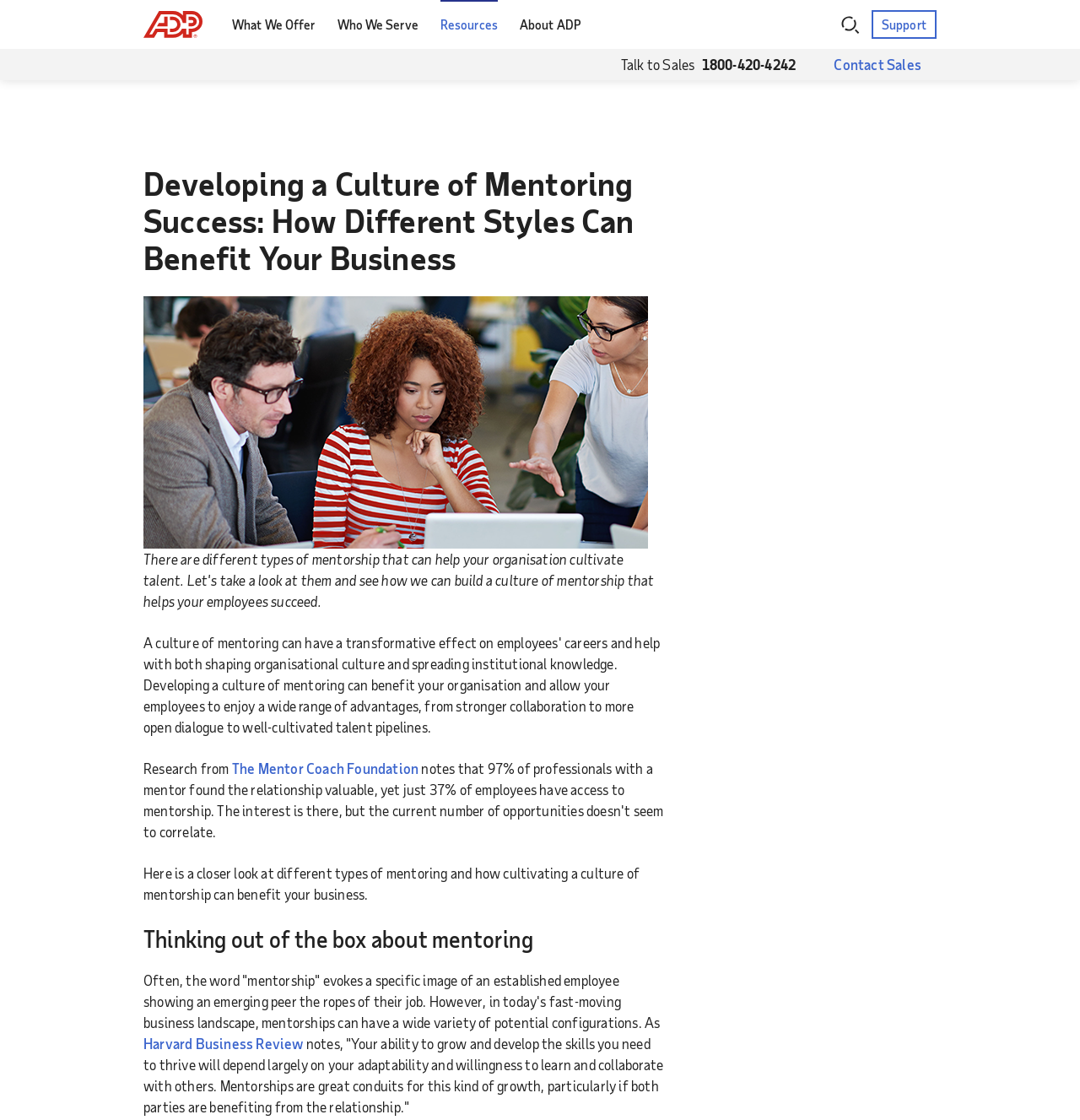Select the bounding box coordinates of the element I need to click to carry out the following instruction: "Click the logo".

[0.133, 0.007, 0.191, 0.037]